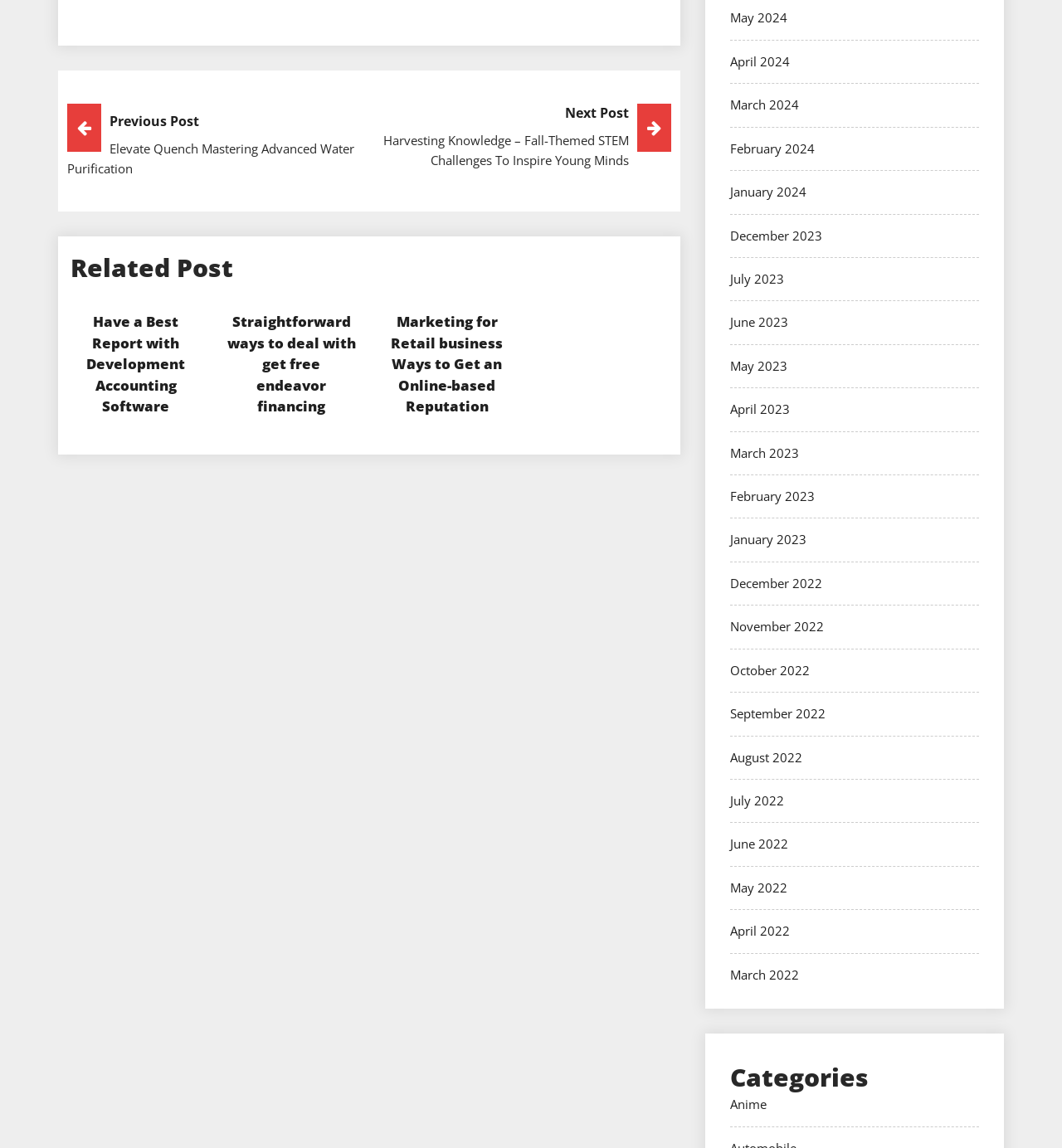Please provide a brief answer to the question using only one word or phrase: 
What is the category of the last link in the archive section?

Anime